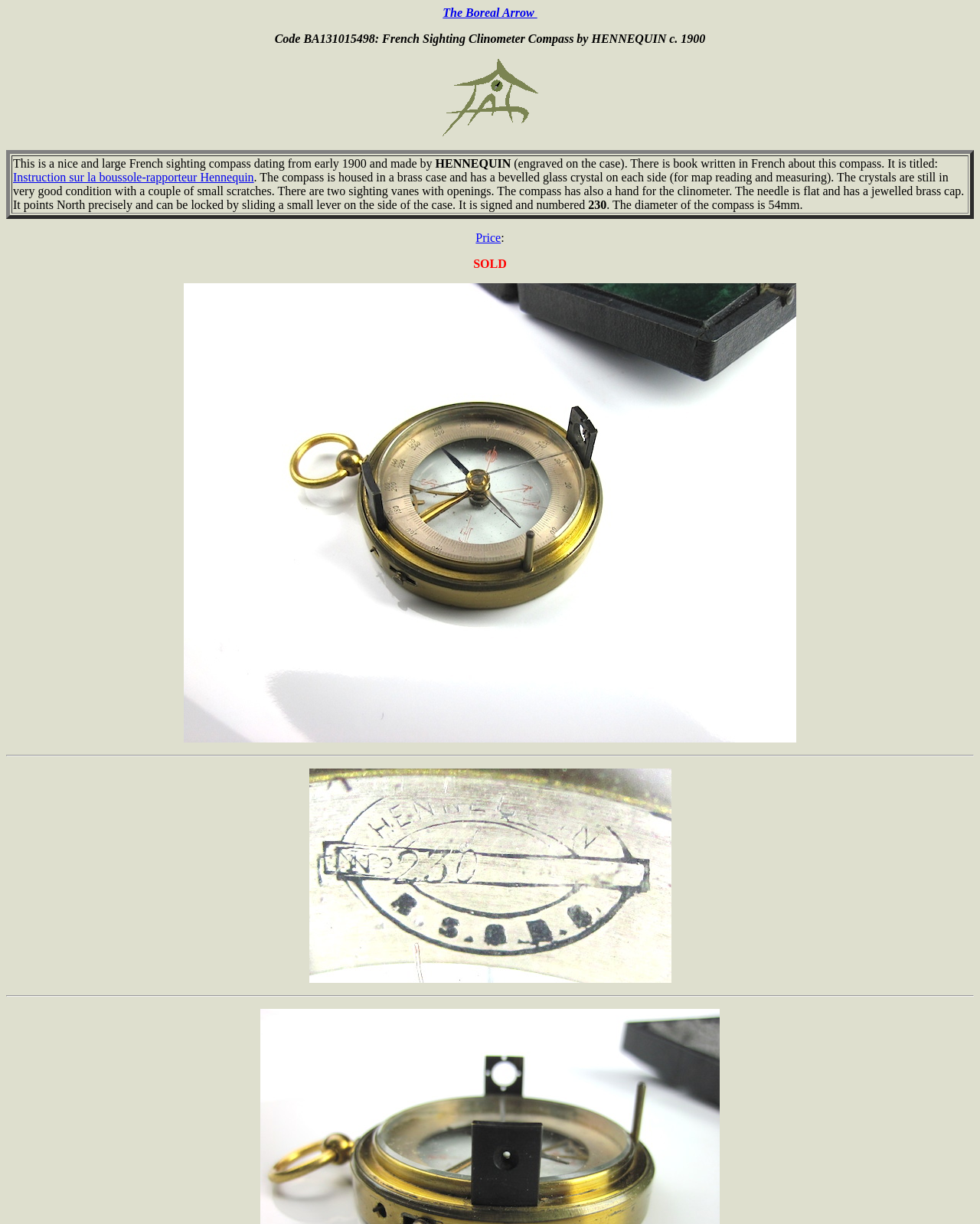What is the type of compass described?
Respond to the question with a well-detailed and thorough answer.

Based on the StaticText element with OCR text 'Code BA131015498: French Sighting Clinometer Compass by HENNEQUIN c. 1900', I can infer that the type of compass being described is a French Sighting Clinometer Compass.